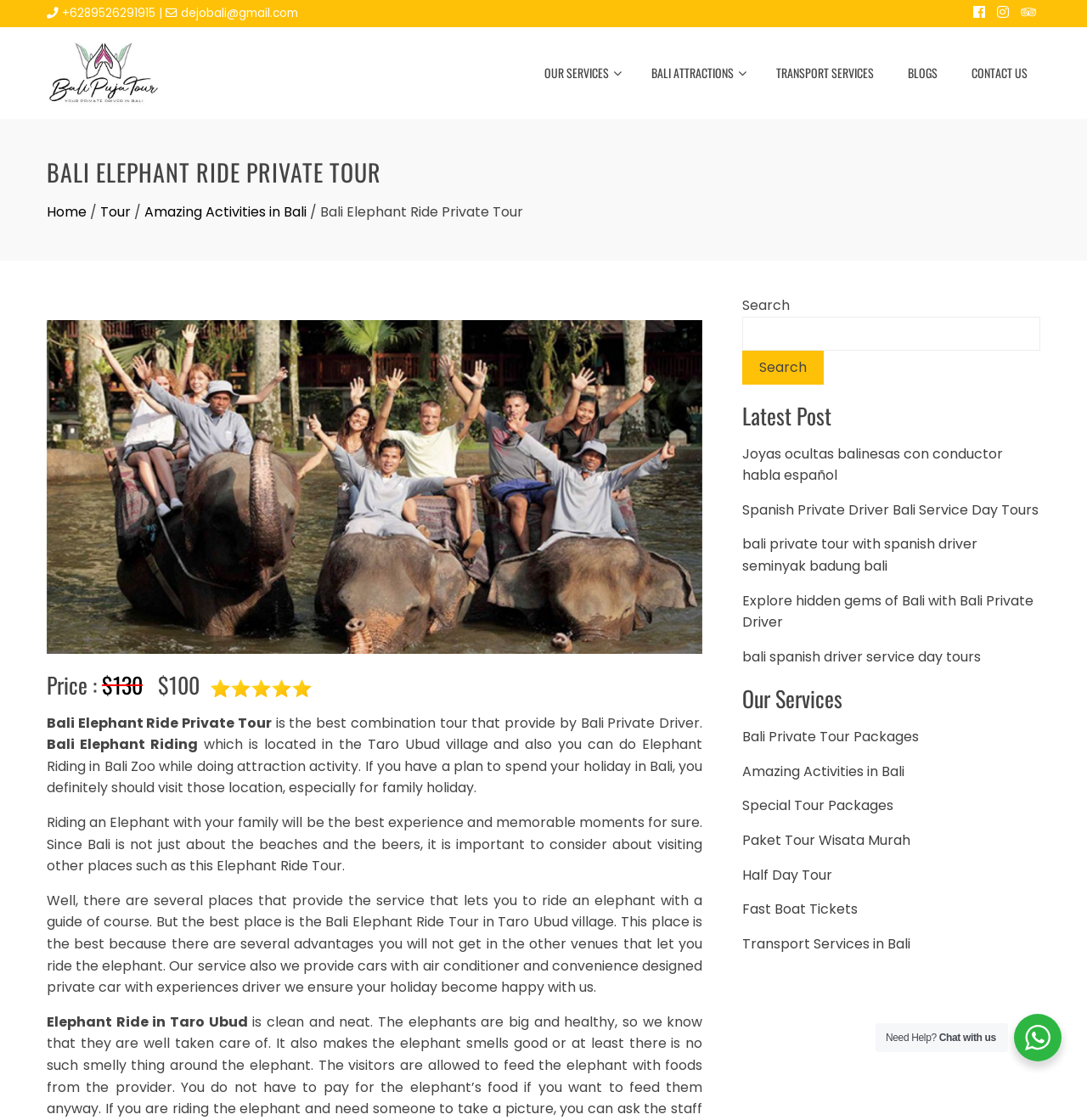Determine the bounding box coordinates of the clickable element to achieve the following action: 'Click on the 'Categories' link'. Provide the coordinates as four float values between 0 and 1, formatted as [left, top, right, bottom].

None